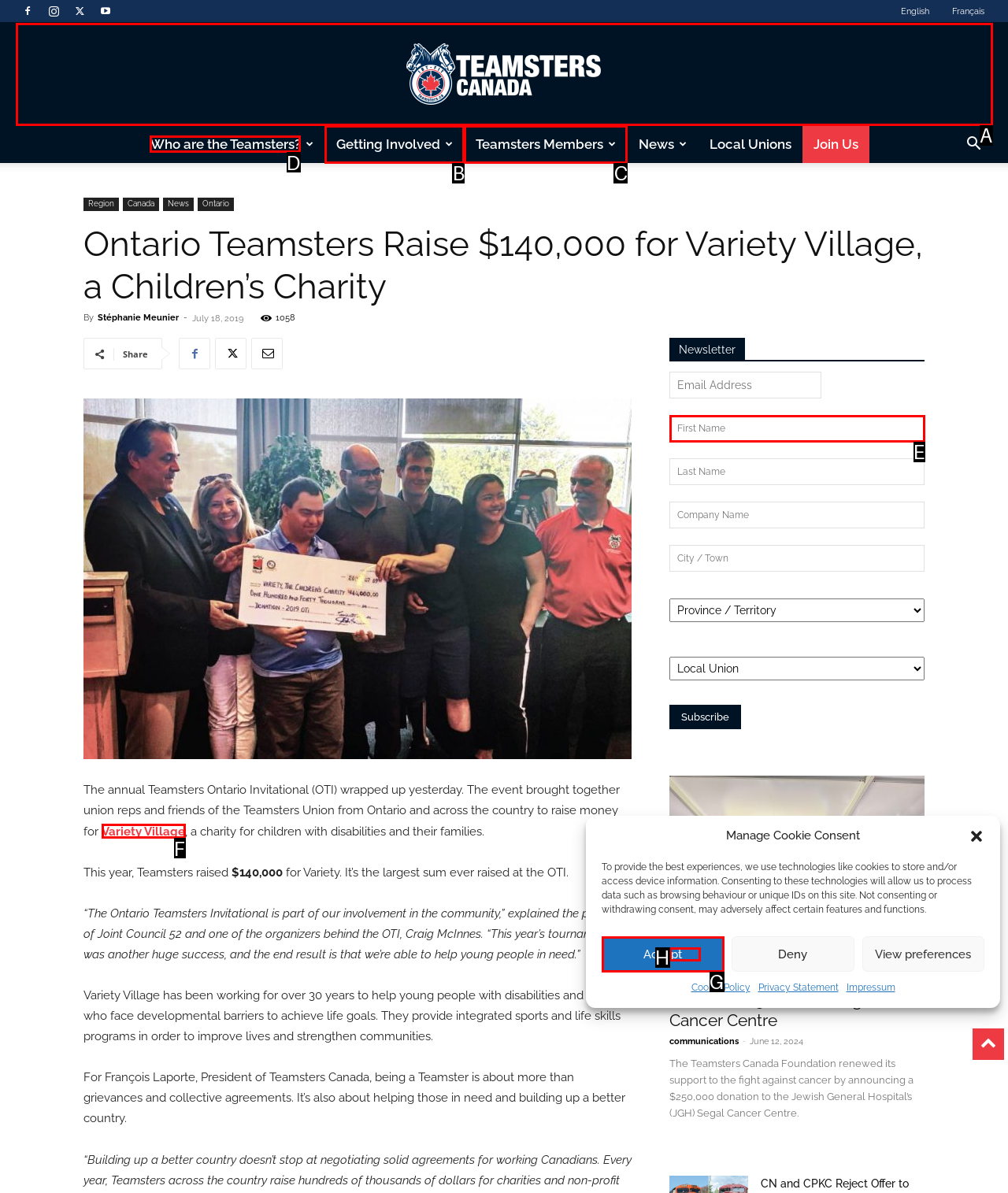Determine the HTML element to be clicked to complete the task: Learn about 'Who are the Teamsters?'. Answer by giving the letter of the selected option.

D